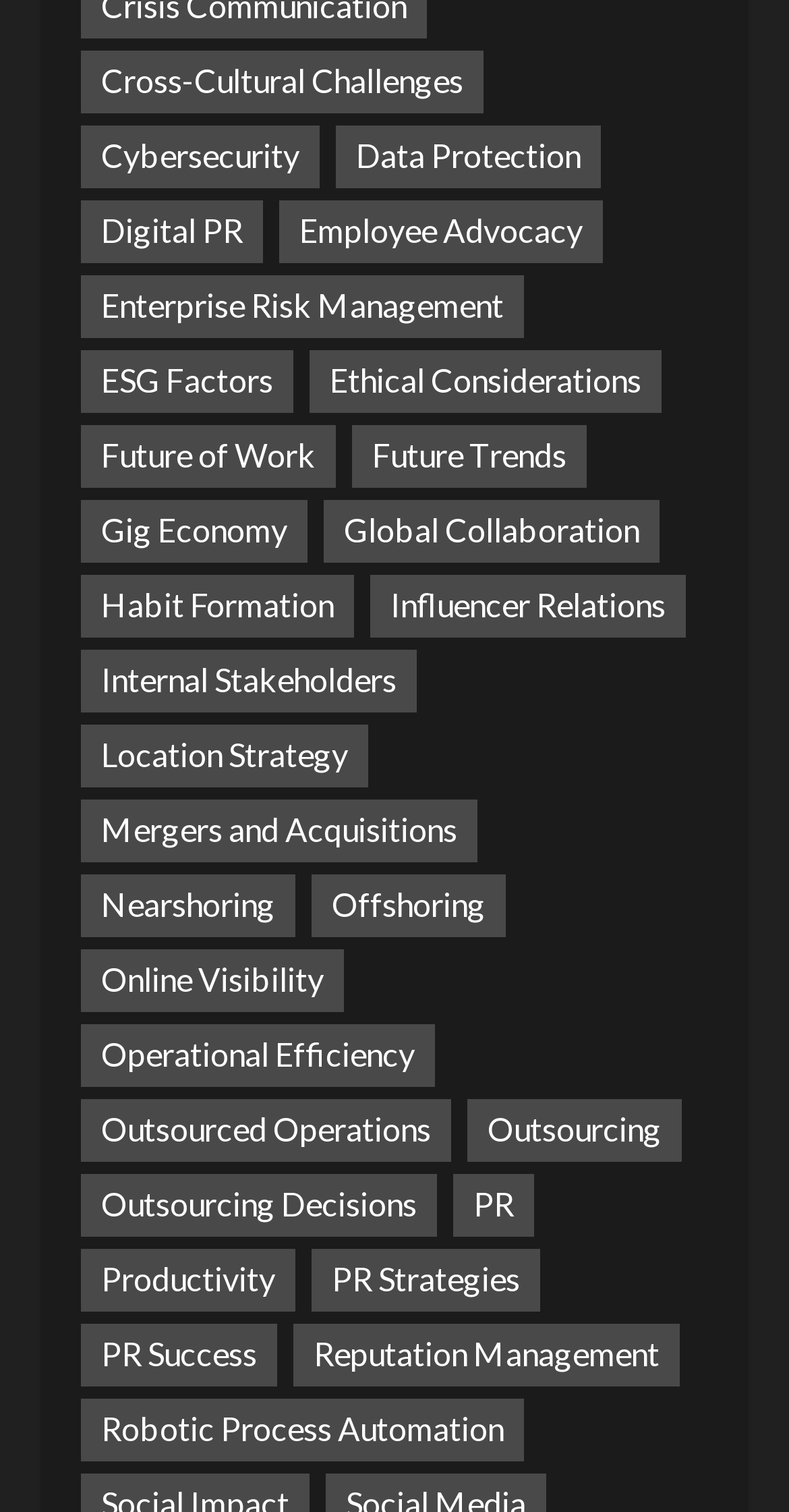Locate the bounding box coordinates of the area that needs to be clicked to fulfill the following instruction: "Log in". The coordinates should be in the format of four float numbers between 0 and 1, namely [left, top, right, bottom].

None